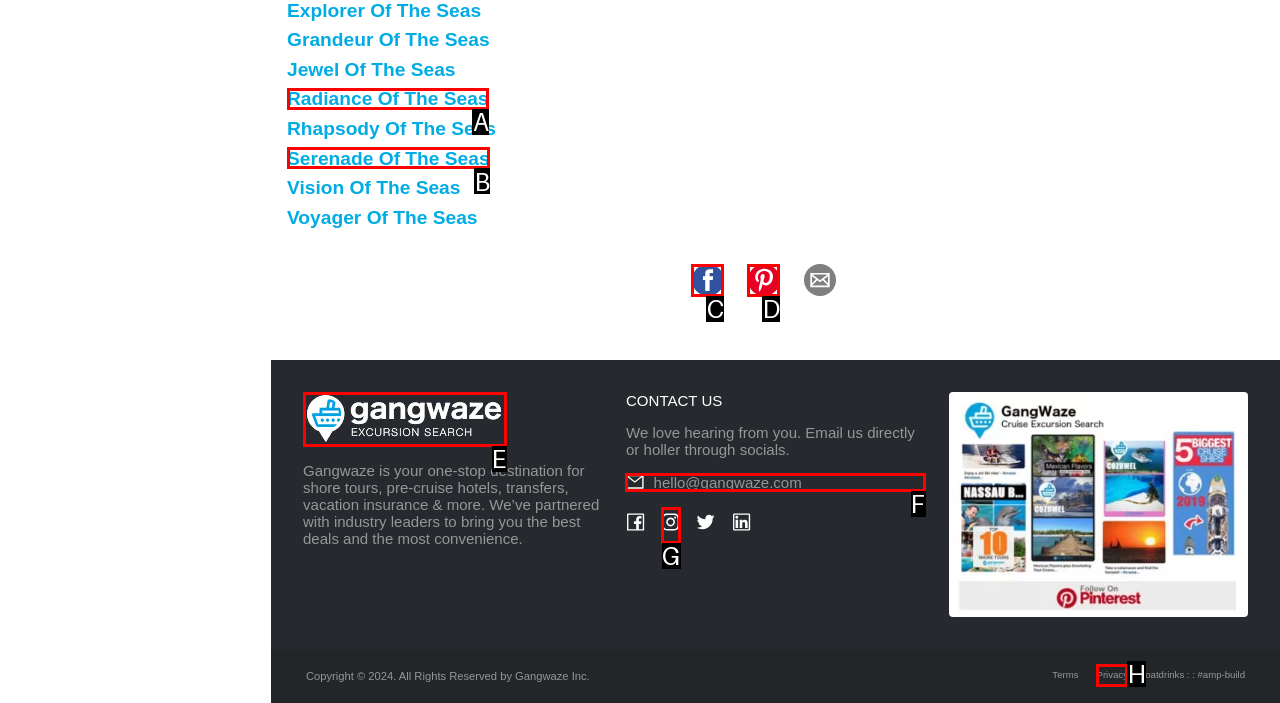Identify which HTML element to click to fulfill the following task: Contact us through email. Provide your response using the letter of the correct choice.

F